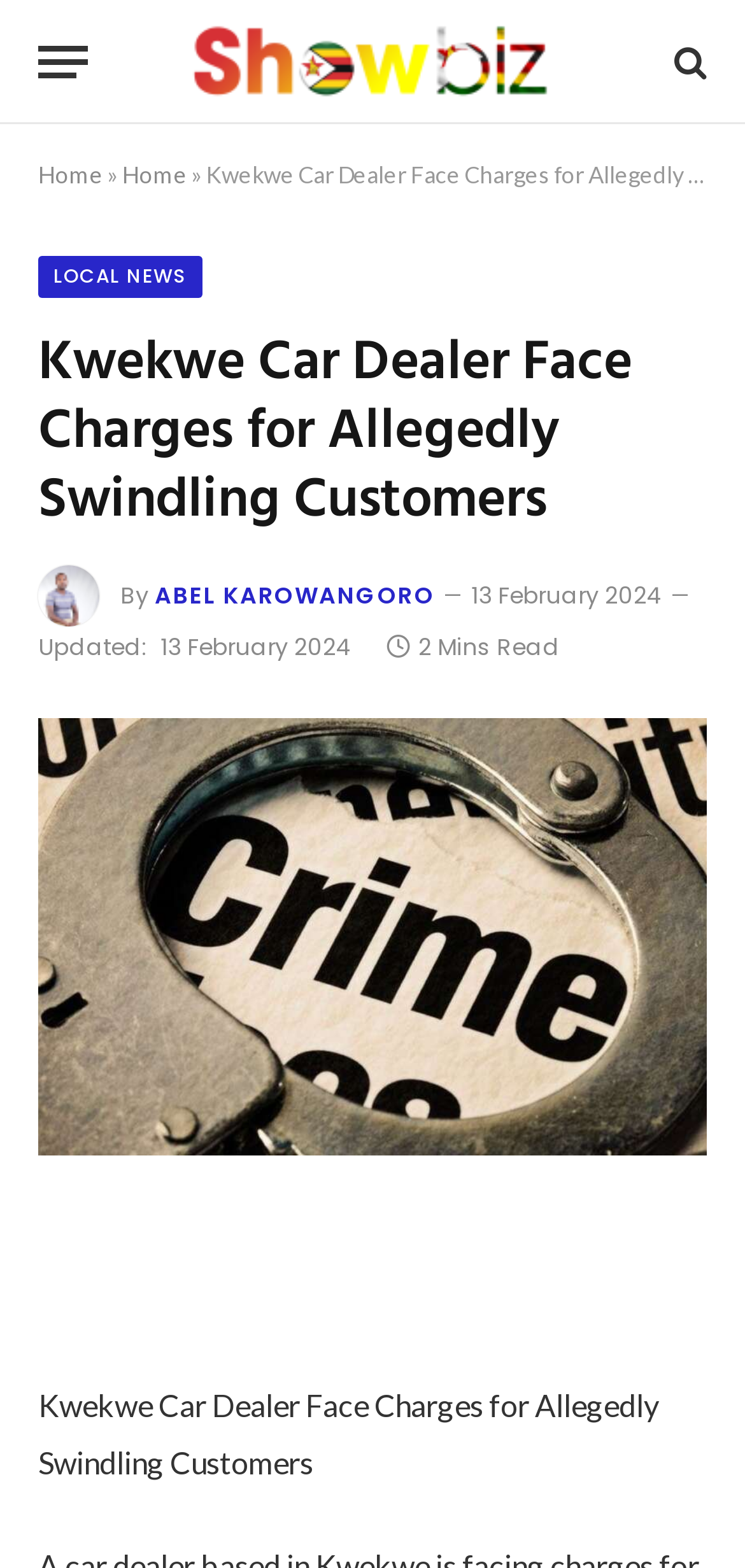Please identify the bounding box coordinates of the clickable element to fulfill the following instruction: "Visit the 'Showbiz' page". The coordinates should be four float numbers between 0 and 1, i.e., [left, top, right, bottom].

[0.244, 0.0, 0.756, 0.079]